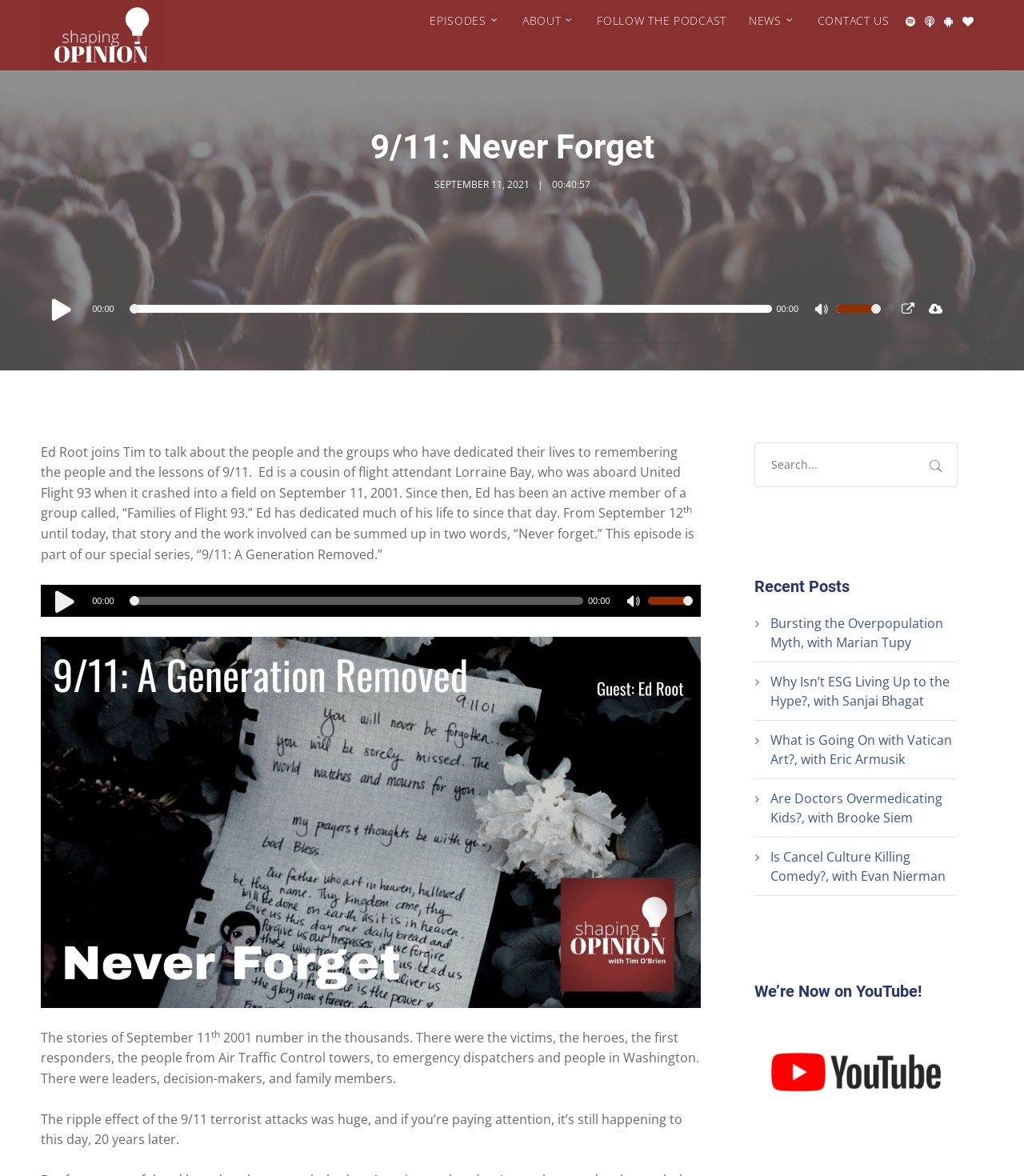Locate the bounding box coordinates of the clickable region necessary to complete the following instruction: "Mute the audio". Provide the coordinates in the format of four float numbers between 0 and 1, i.e., [left, top, right, bottom].

[0.796, 0.258, 0.812, 0.271]